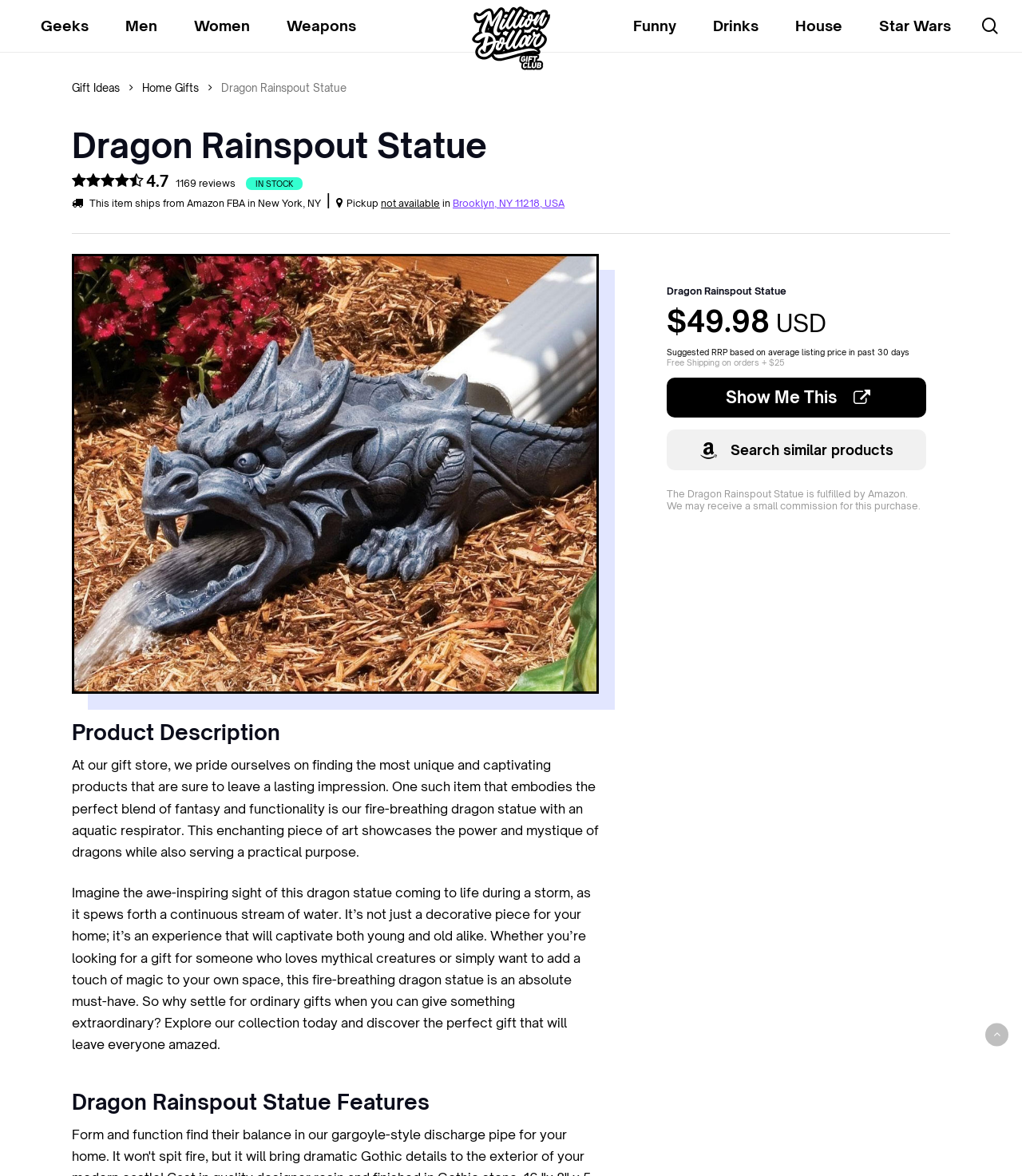Please find the bounding box coordinates of the clickable region needed to complete the following instruction: "Explore gift ideas". The bounding box coordinates must consist of four float numbers between 0 and 1, i.e., [left, top, right, bottom].

[0.07, 0.068, 0.117, 0.081]